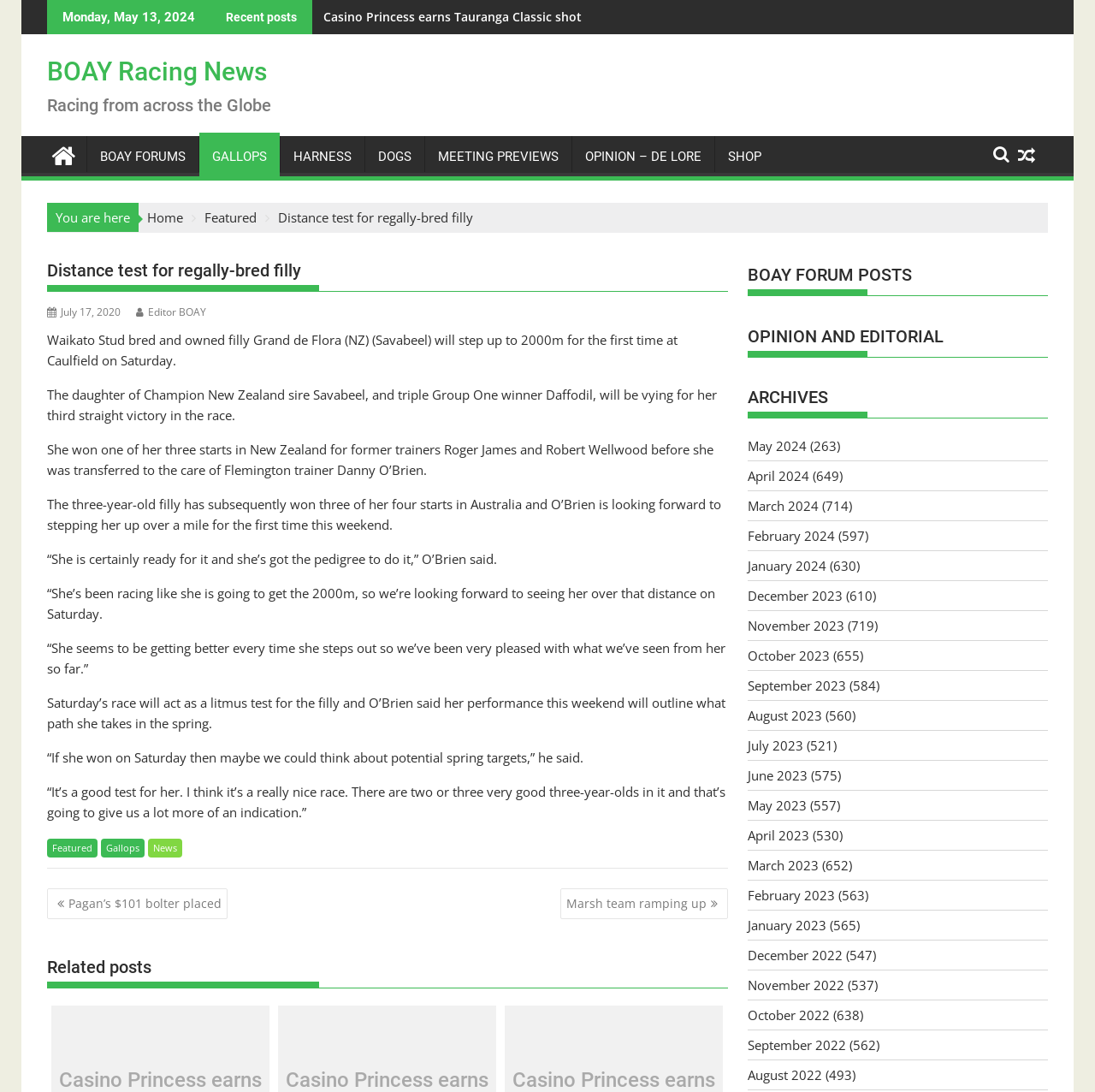Refer to the image and offer a detailed explanation in response to the question: What is the name of the filly mentioned in the article?

I found the name of the filly by reading the article content, which mentions 'Waikato Stud bred and owned filly Grand de Flora (NZ) (Savabeel)' in a static text element.